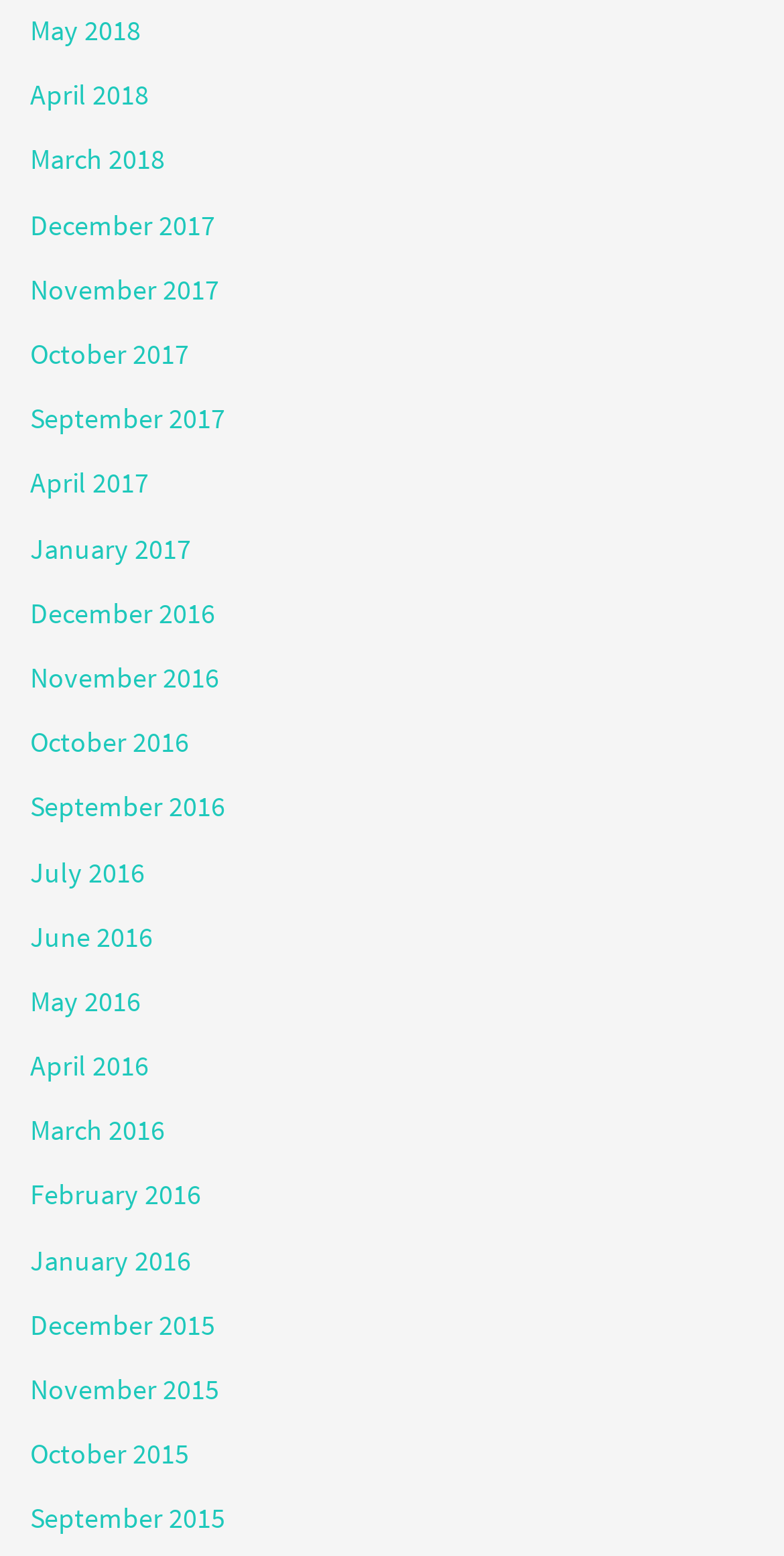Using the webpage screenshot and the element description January 2017, determine the bounding box coordinates. Specify the coordinates in the format (top-left x, top-left y, bottom-right x, bottom-right y) with values ranging from 0 to 1.

[0.038, 0.341, 0.244, 0.365]